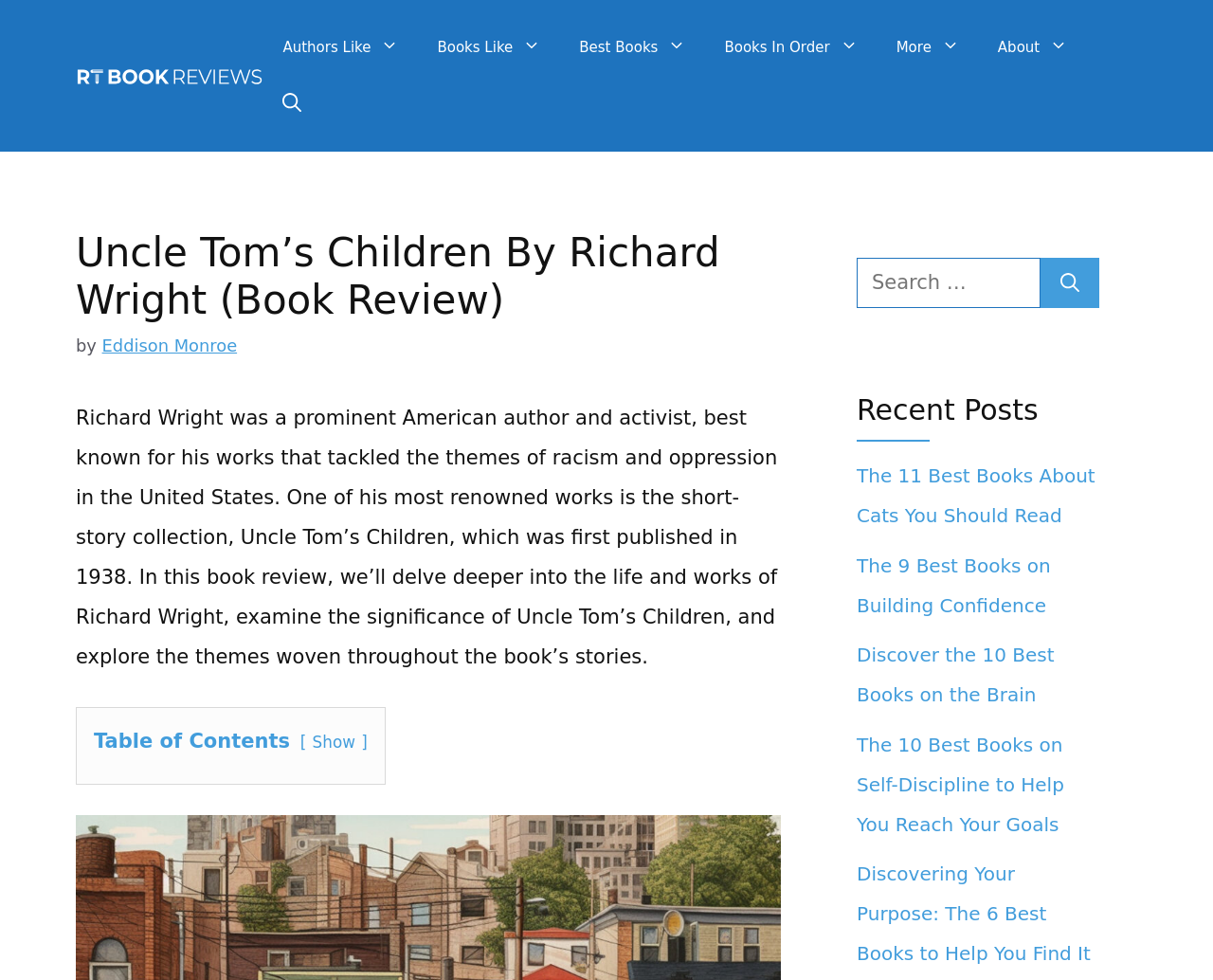Create a detailed narrative of the webpage’s visual and textual elements.

The webpage is a book review page for "Uncle Tom's Children" by Richard Wright. At the top, there is a banner with the site's name and a link to "RT Book Reviews" accompanied by an image. Below the banner, there is a navigation menu with links to "Authors Like", "Books Like", "Best Books", "Books In Order", "More", and "About".

The main content area is divided into two sections. On the left, there is a header with the title "Uncle Tom's Children By Richard Wright (Book Review)" and a subheading "by Eddison Monroe". Below the header, there is a paragraph of text that provides a brief introduction to Richard Wright and his work, including the book being reviewed.

On the right side of the main content area, there is a complementary section that contains a search bar with a label "Search for:" and a button to submit the search query. Below the search bar, there is a heading "Recent Posts" followed by a list of five links to recent book reviews, including "The 11 Best Books About Cats You Should Read", "The 9 Best Books on Building Confidence", and others.

The webpage also has a table of contents section with a link to "Show" that is located below the main content area.